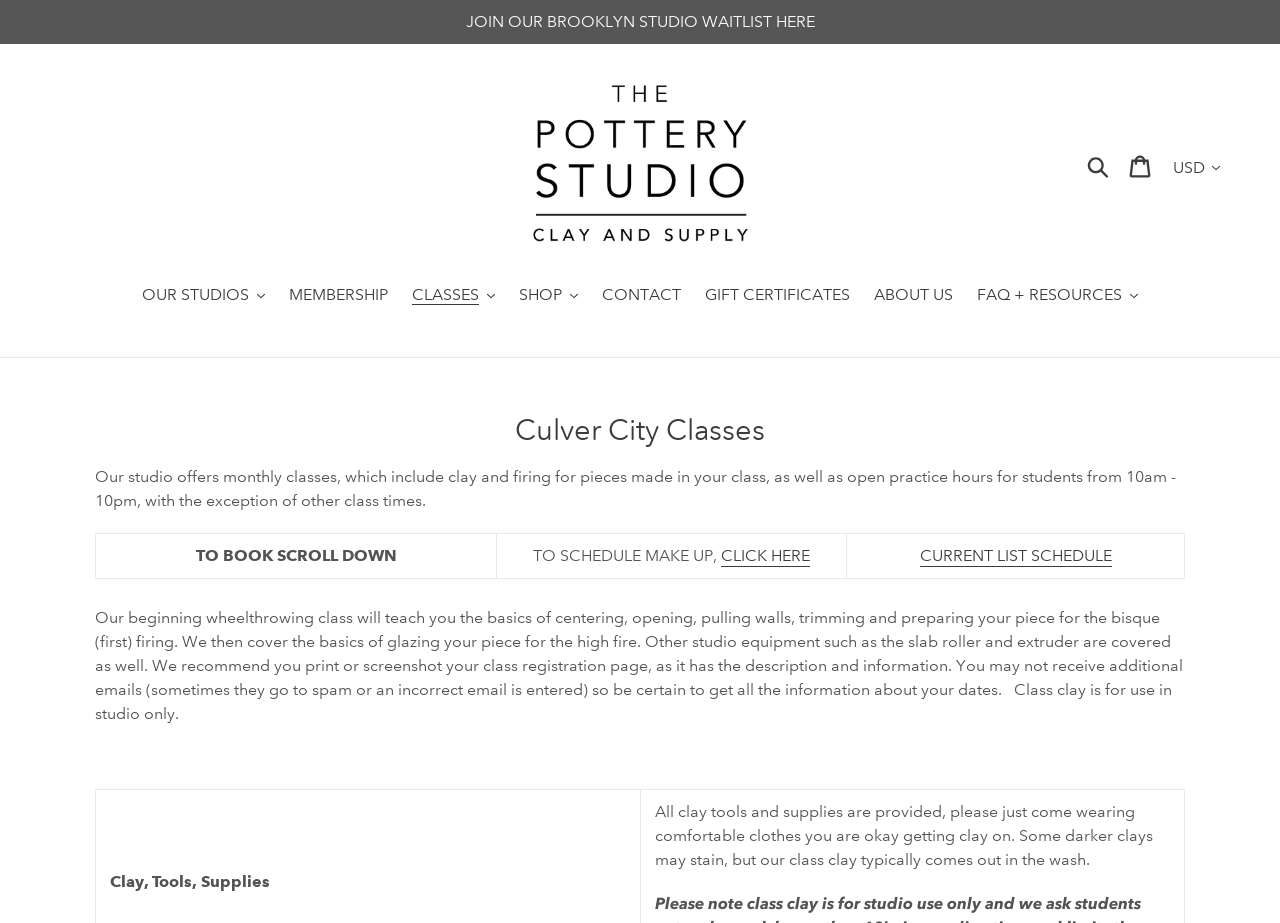Extract the bounding box coordinates of the UI element described: "GIFT CERTIFICATES". Provide the coordinates in the format [left, top, right, bottom] with values ranging from 0 to 1.

[0.543, 0.307, 0.672, 0.336]